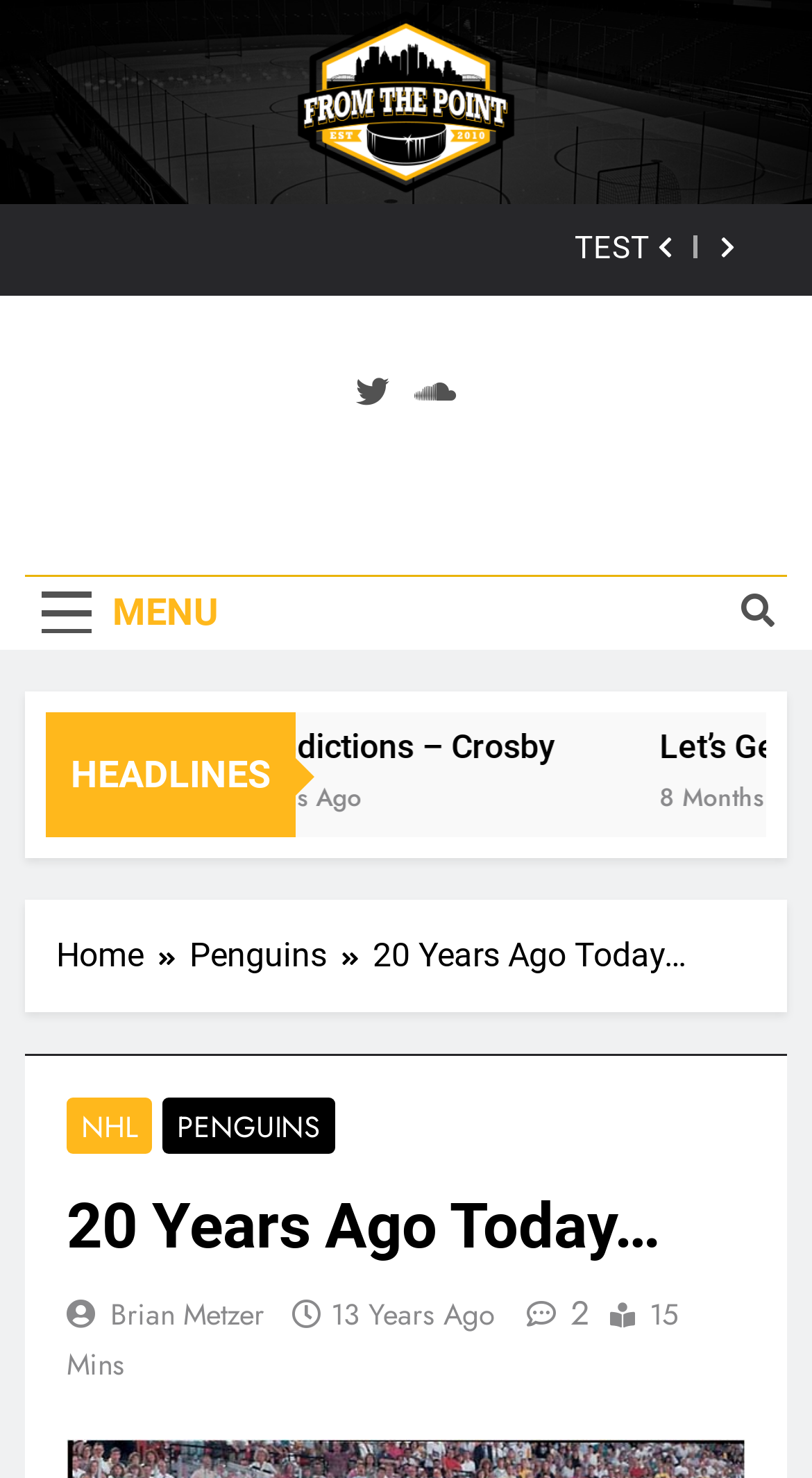Determine the bounding box for the UI element that matches this description: "Brian Metzer".

[0.136, 0.876, 0.326, 0.904]